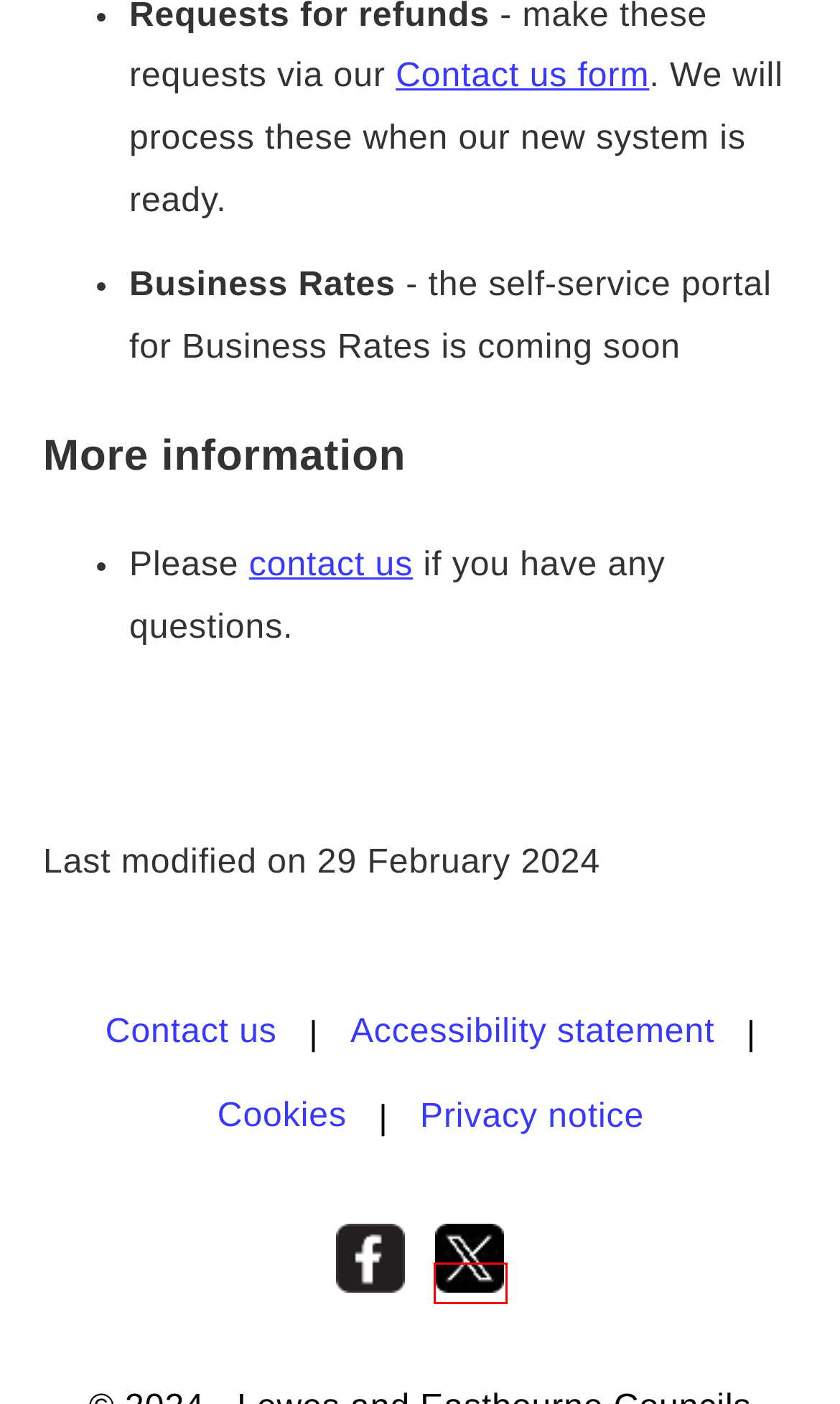Analyze the webpage screenshot with a red bounding box highlighting a UI element. Select the description that best matches the new webpage after clicking the highlighted element. Here are the options:
A. How to claim Housing Benefit or Council Tax Reduction - Lewes and Eastbourne Councils
B. Facebook accounts - Lewes and Eastbourne Councils
C. X (Twitter) Accounts - Lewes and Eastbourne Councils
D. Contact us - Lewes and Eastbourne Councils
E. Accessibility statement - Lewes and Eastbourne Councils
F. Rollout of wheelie bins for refuse in Lewes district - Lewes and Eastbourne Councils
G. Privacy notice - Lewes and Eastbourne Councils
H. Login - Lewes and Eastbourne Councils

C